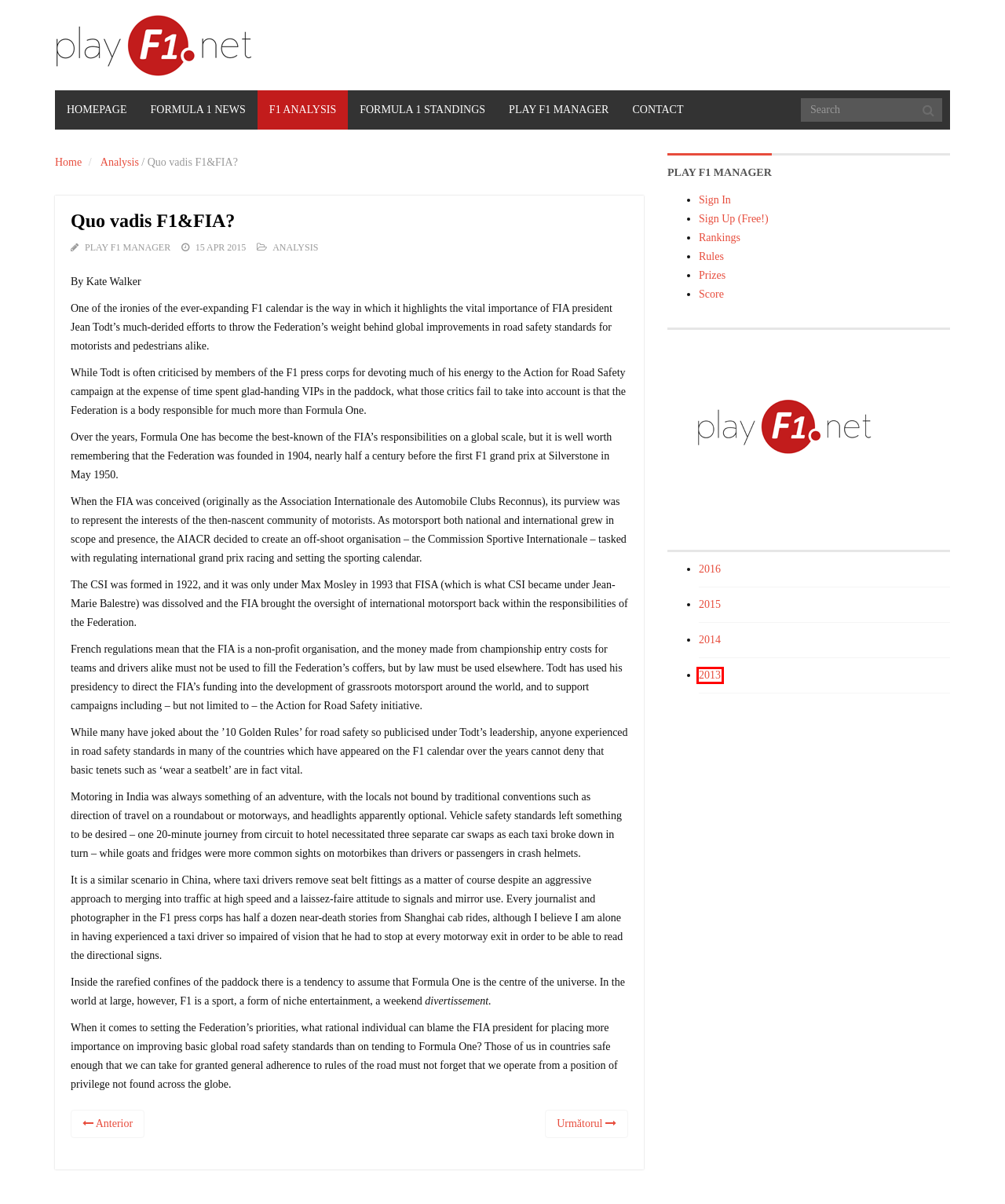Examine the screenshot of a webpage with a red bounding box around a specific UI element. Identify which webpage description best matches the new webpage that appears after clicking the element in the red bounding box. Here are the candidates:
A. Play F1 | News Archives - Play F1
B. Play F1 | 2014 - Play F1
C. Play F1 | Alonso insulted - Play F1
D. Play F1 | Analysis Archives - Play F1
E. Play F1 | 2013 - Play F1
F. Play F1 | Formula 1 Standings - Play F1
G. Play F1 | 2015 - Play F1
H. Play F1 | Nico Hulkenberg: "First time in my career" - Play F1

E